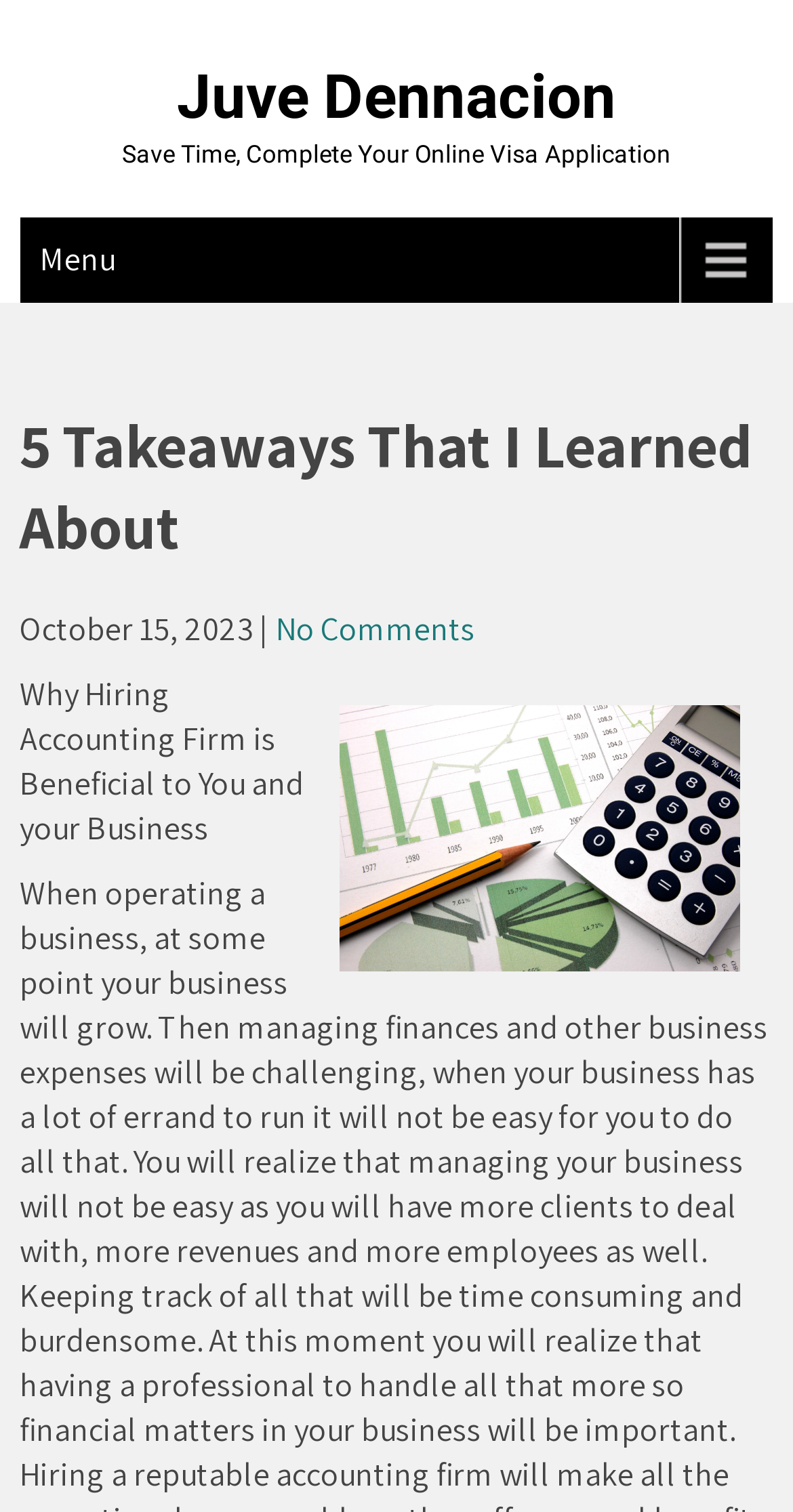What is the date of the article? From the image, respond with a single word or brief phrase.

October 15, 2023